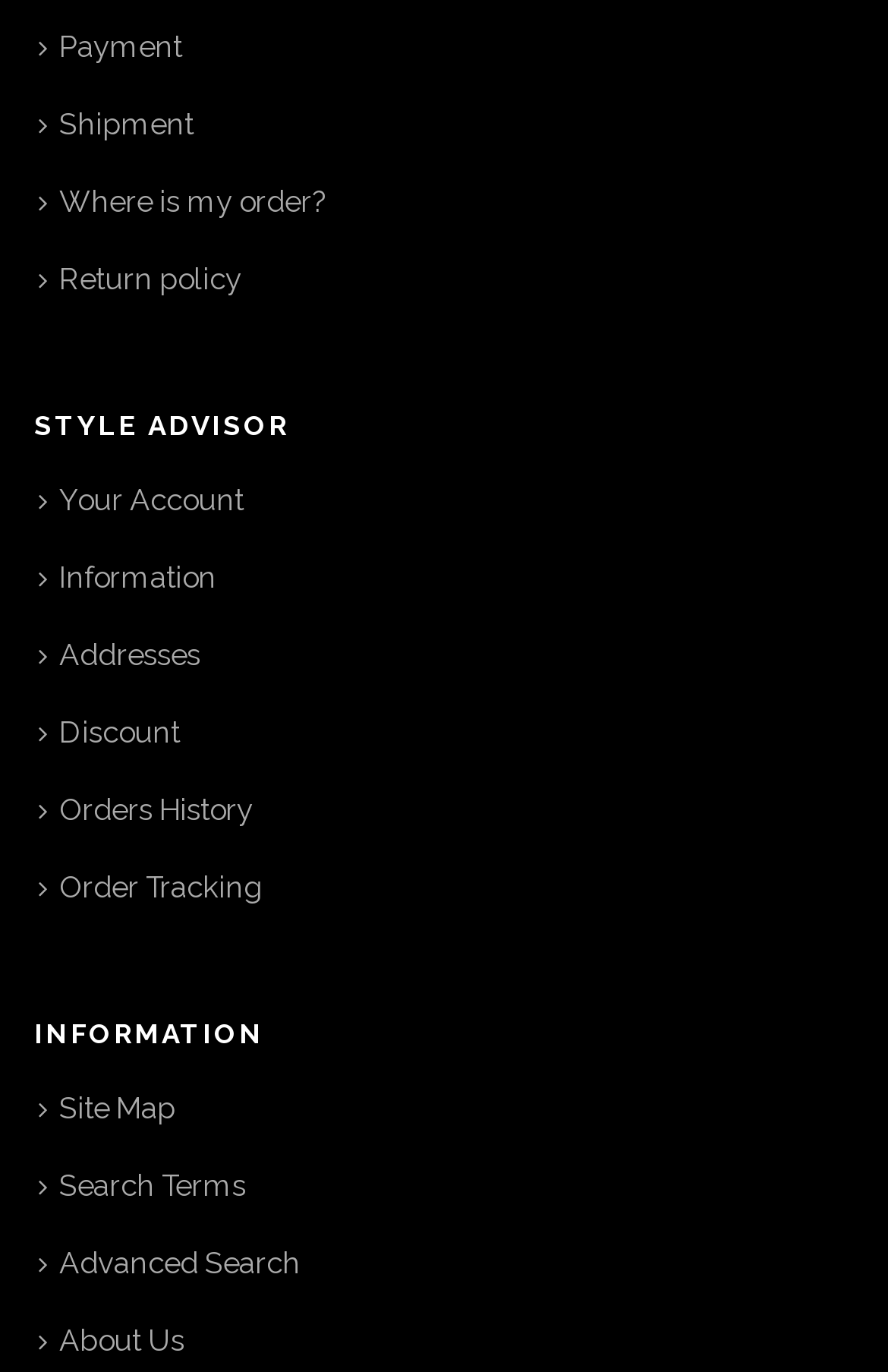Identify the bounding box for the element characterized by the following description: "Where is my order?".

[0.038, 0.132, 0.372, 0.165]